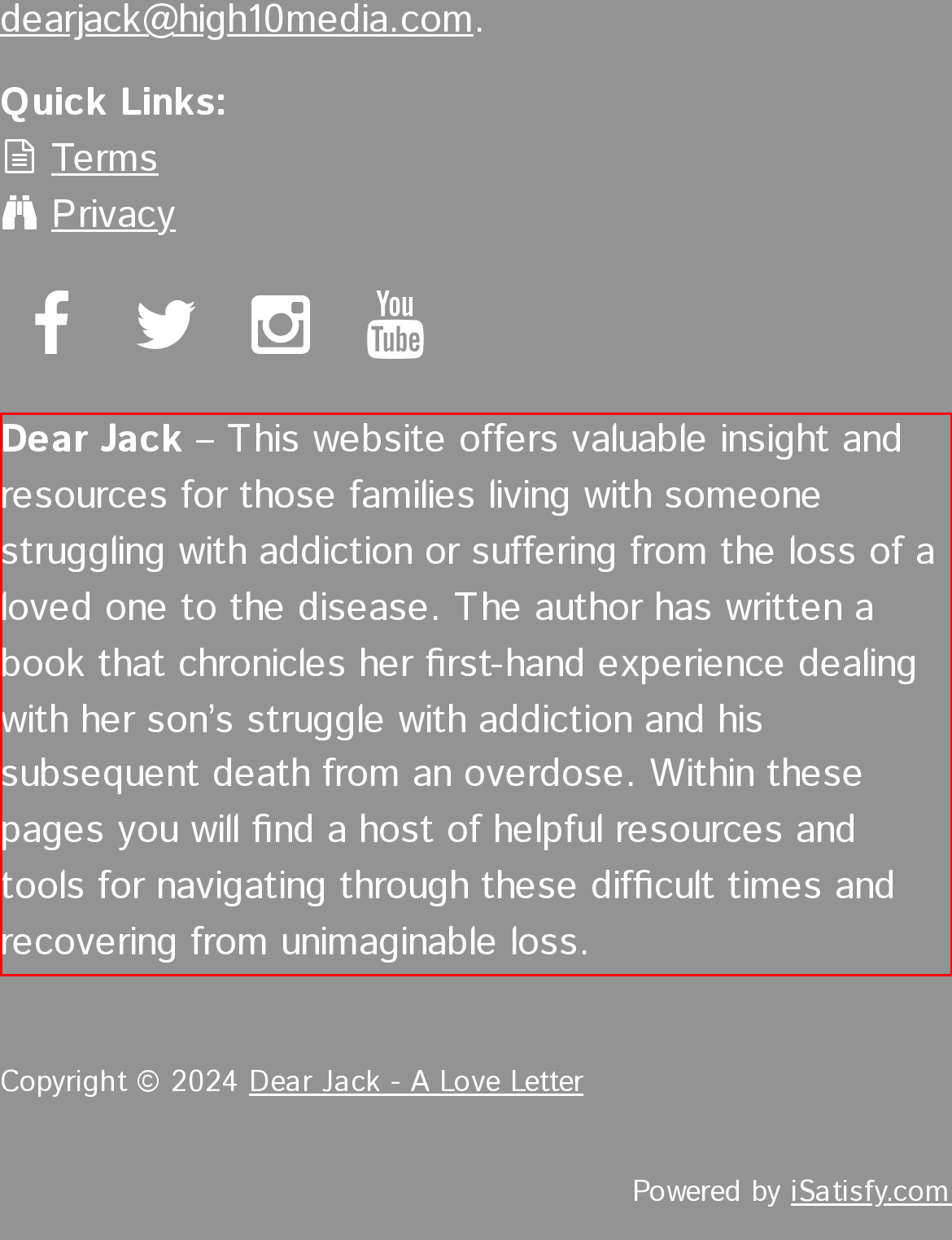Please extract the text content within the red bounding box on the webpage screenshot using OCR.

Dear Jack – This website offers valuable insight and resources for those families living with someone struggling with addiction or suffering from the loss of a loved one to the disease. The author has written a book that chronicles her first-hand experience dealing with her son’s struggle with addiction and his subsequent death from an overdose. Within these pages you will find a host of helpful resources and tools for navigating through these difficult times and recovering from unimaginable loss.